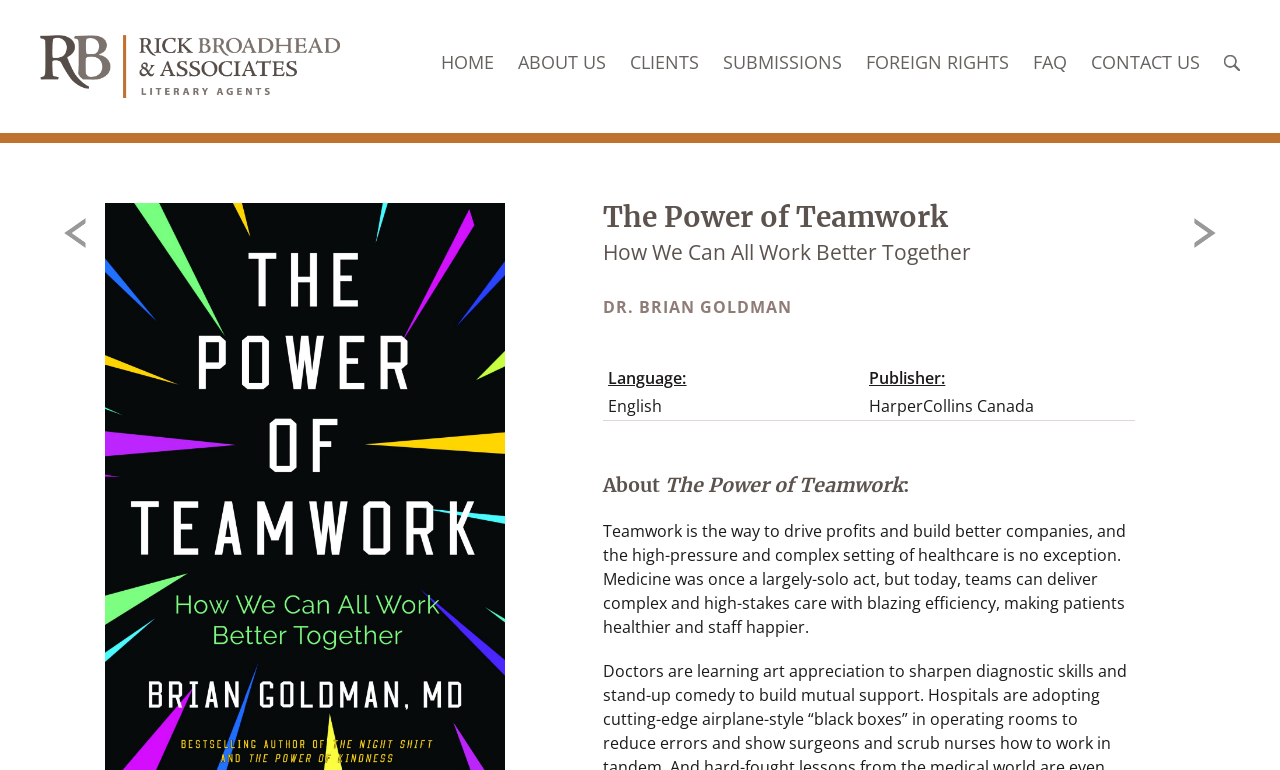What is the name of the literary agency?
Answer with a single word or short phrase according to what you see in the image.

Rick Broadhead & Associates